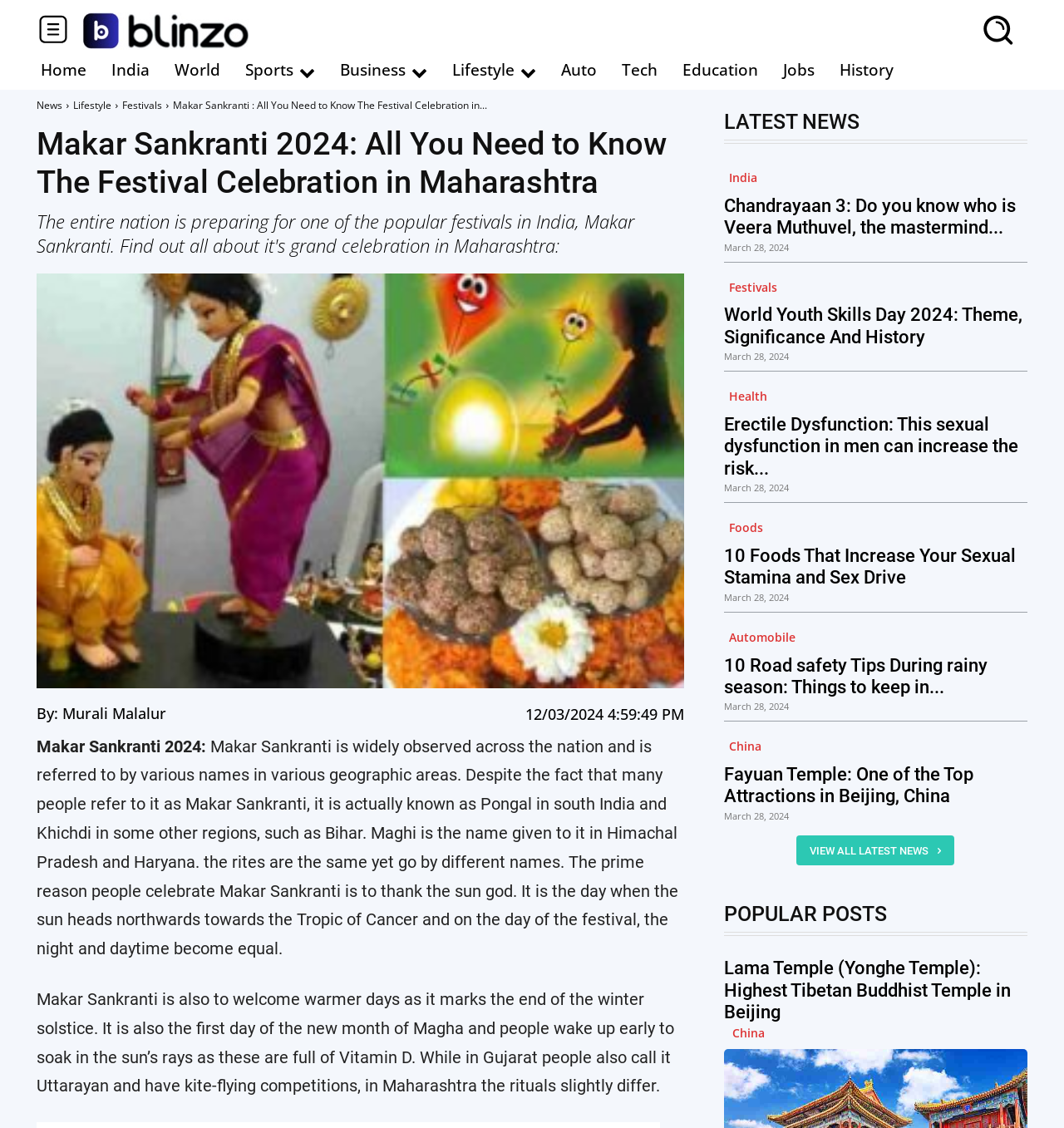With reference to the image, please provide a detailed answer to the following question: What is Makar Sankranti also known as in south India?

According to the webpage, Makar Sankranti is widely observed across the nation and is referred to by various names in various geographic areas. In south India, it is known as Pongal.